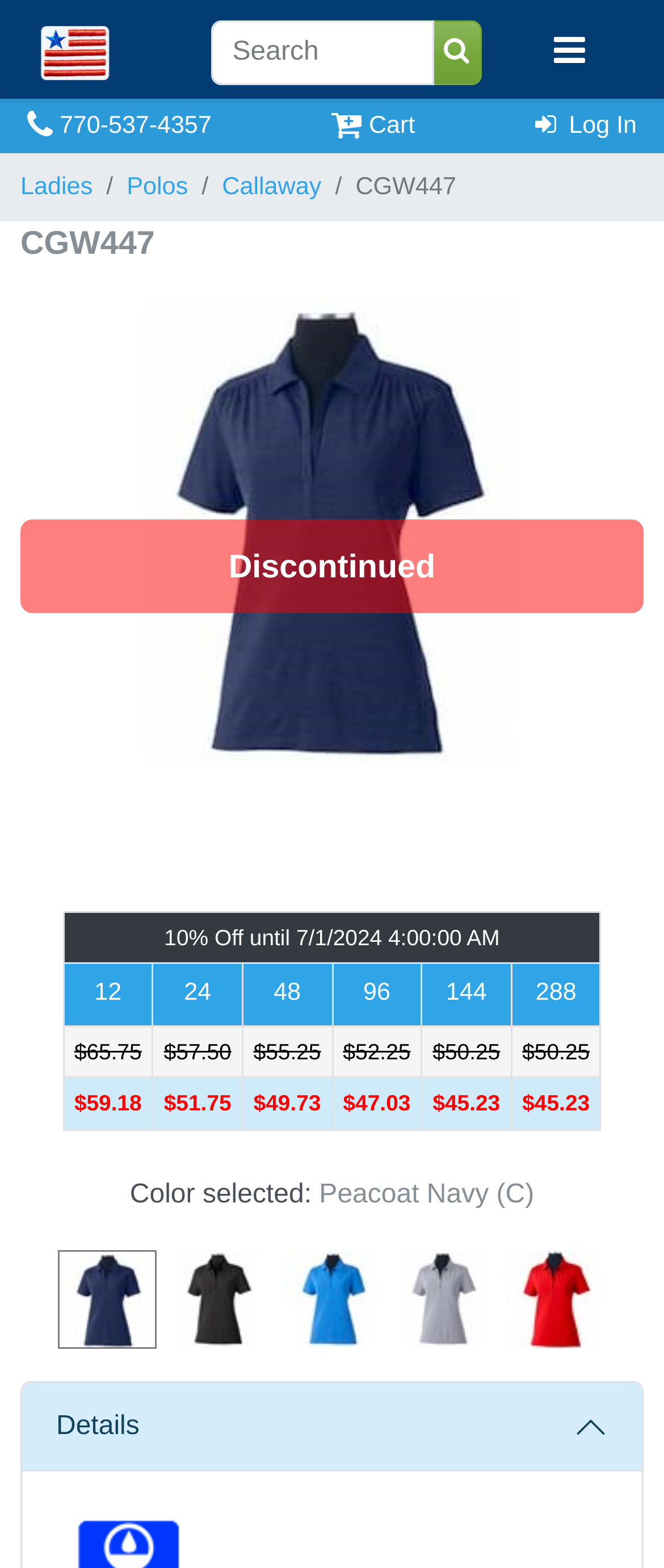Create a detailed summary of the webpage's content and design.

This webpage is about a product, specifically the Callaway LADIES' Tonal Polo CGW447, with free embroidery. At the top left corner, there is a Stitch America flag image with a link. Next to it, there is a search bar with a textbox and a search button. On the top right corner, there is a button with a hamburger icon, which controls an offcanvas menu.

Below the top section, there is a navigation breadcrumb with links to Ladies', Polos, Callaway, and CGW447. To the right of the breadcrumb, there is a product image of the Callaway LADIES' Tonal Polo. Above the product image, there is a text "CGW447" and a discontinued label.

Below the product image, there is a table with pricing information. The table has several rows, each with columns for different quantities (12, 24, 48, 96, 144, 288) and their corresponding prices. The prices range from $65.75 to $50.25.

To the right of the table, there is a section with a label "Color selected:" and a text "Peacoat Navy (C)". Below this section, there is a heading "Details" with a button that can be expanded to show more information.

There are also several links at the top of the page, including a phone number, a cart link, and a log-in link.